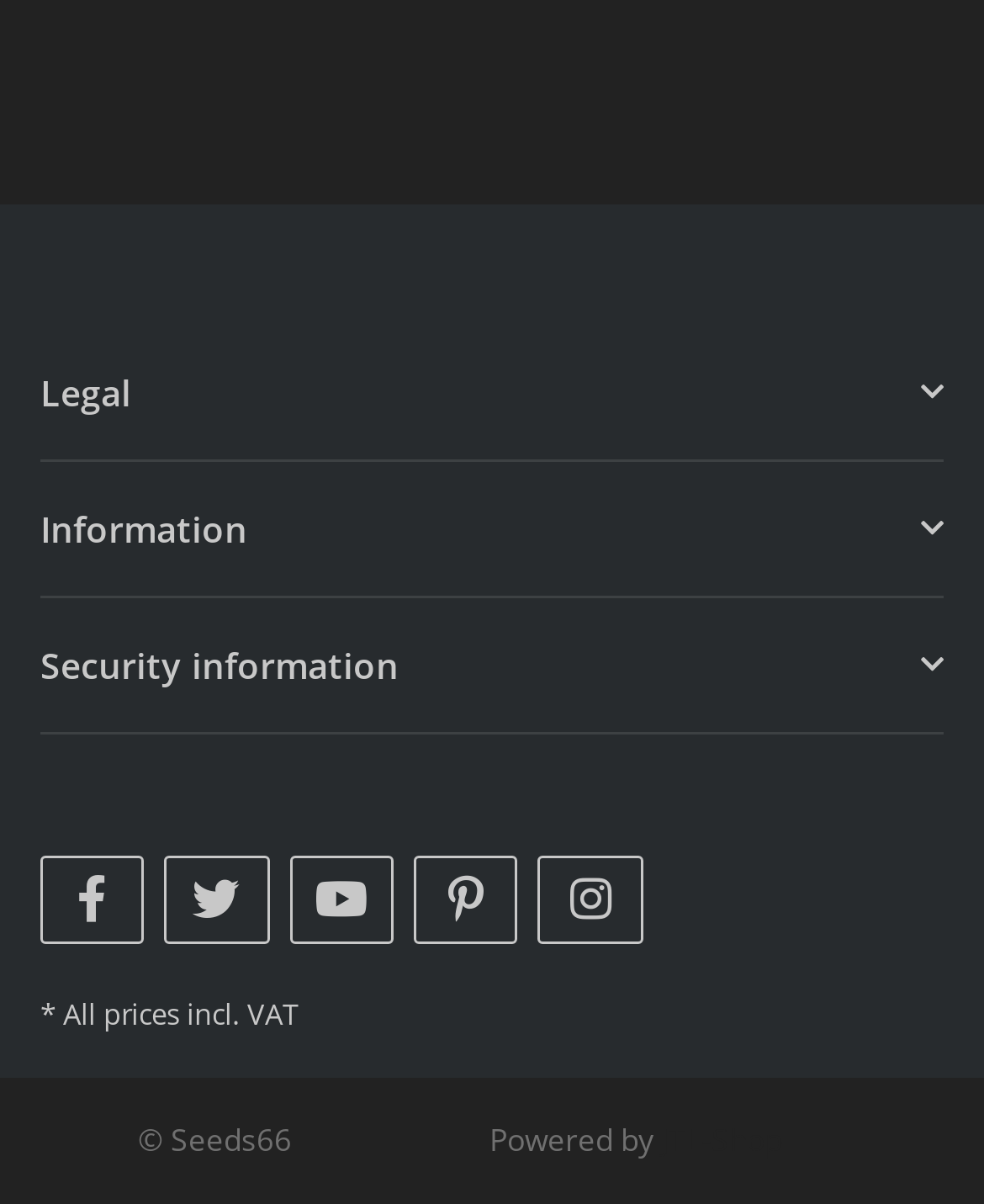Please identify the bounding box coordinates of the element I need to click to follow this instruction: "Click on Information".

[0.041, 0.417, 0.959, 0.461]